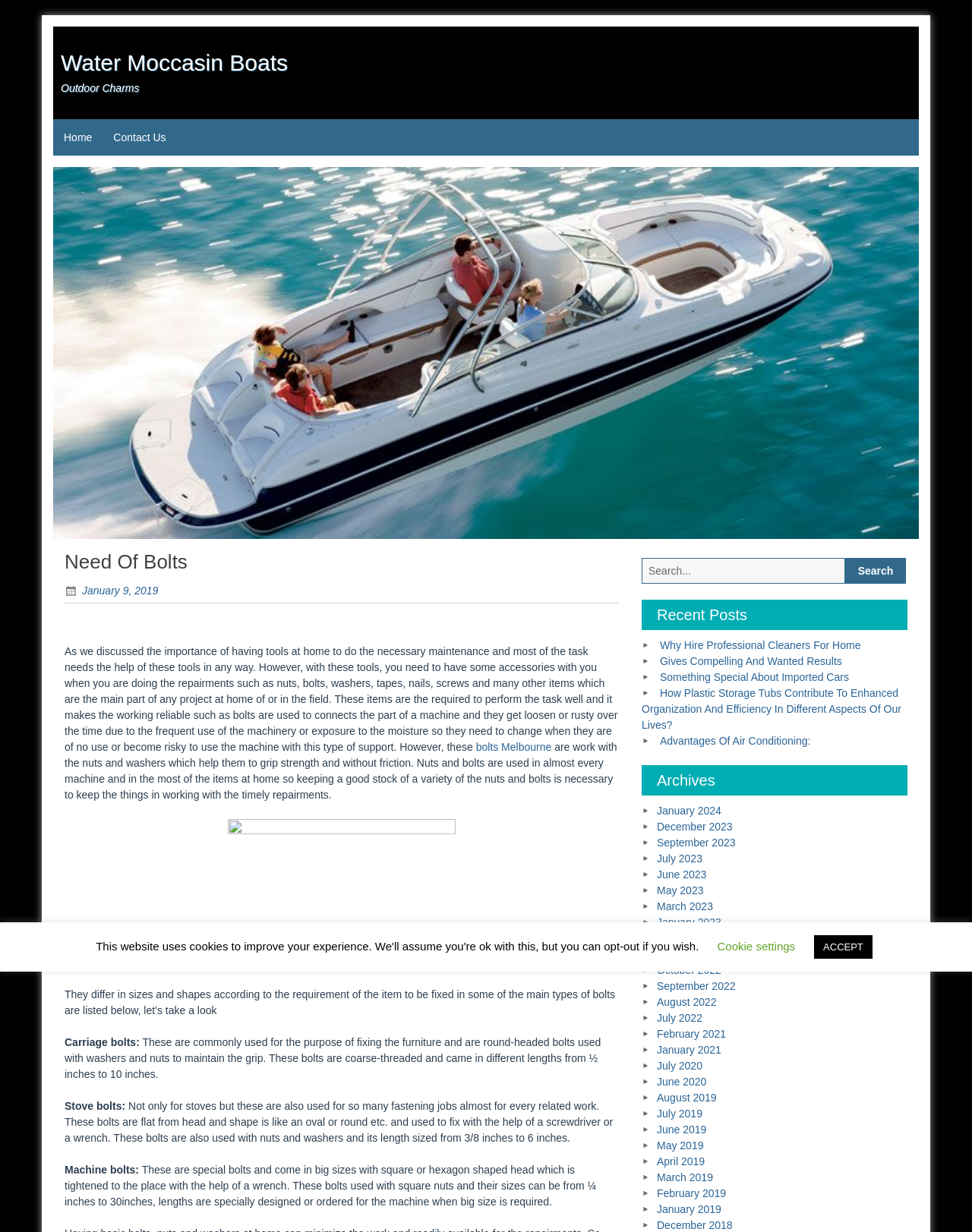What is the main topic of the webpage?
Deliver a detailed and extensive answer to the question.

Based on the webpage's title 'Water Moccasin Boats – Page 17 – Outdoor Charms' and the content of the webpage, it appears that the main topic of the webpage is related to Water Moccasin Boats.